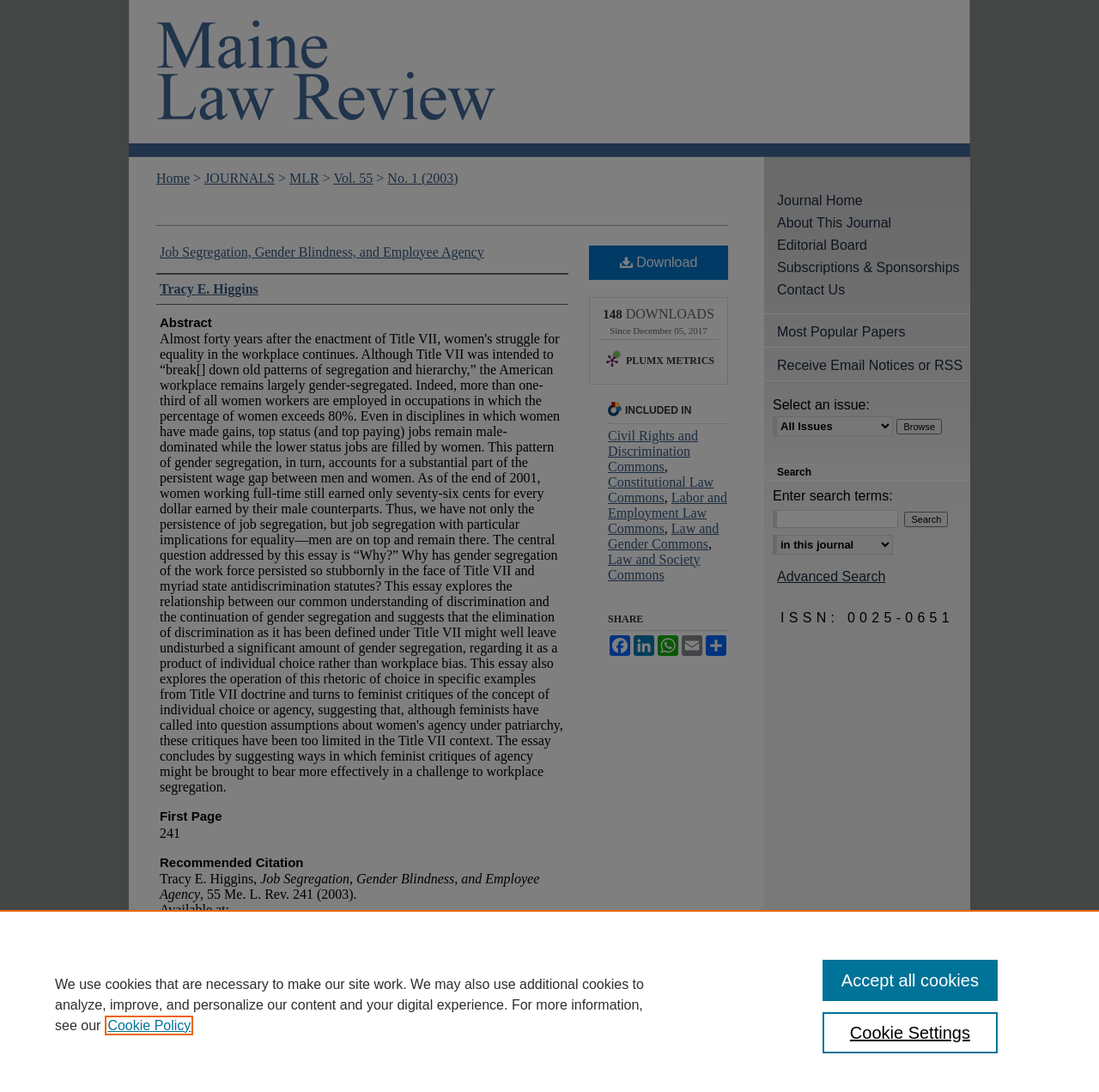What is the title of the article?
Provide a well-explained and detailed answer to the question.

I found the title of the article by looking at the heading element with the text 'Job Segregation, Gender Blindness, and Employee Agency' which is located at the top of the webpage.